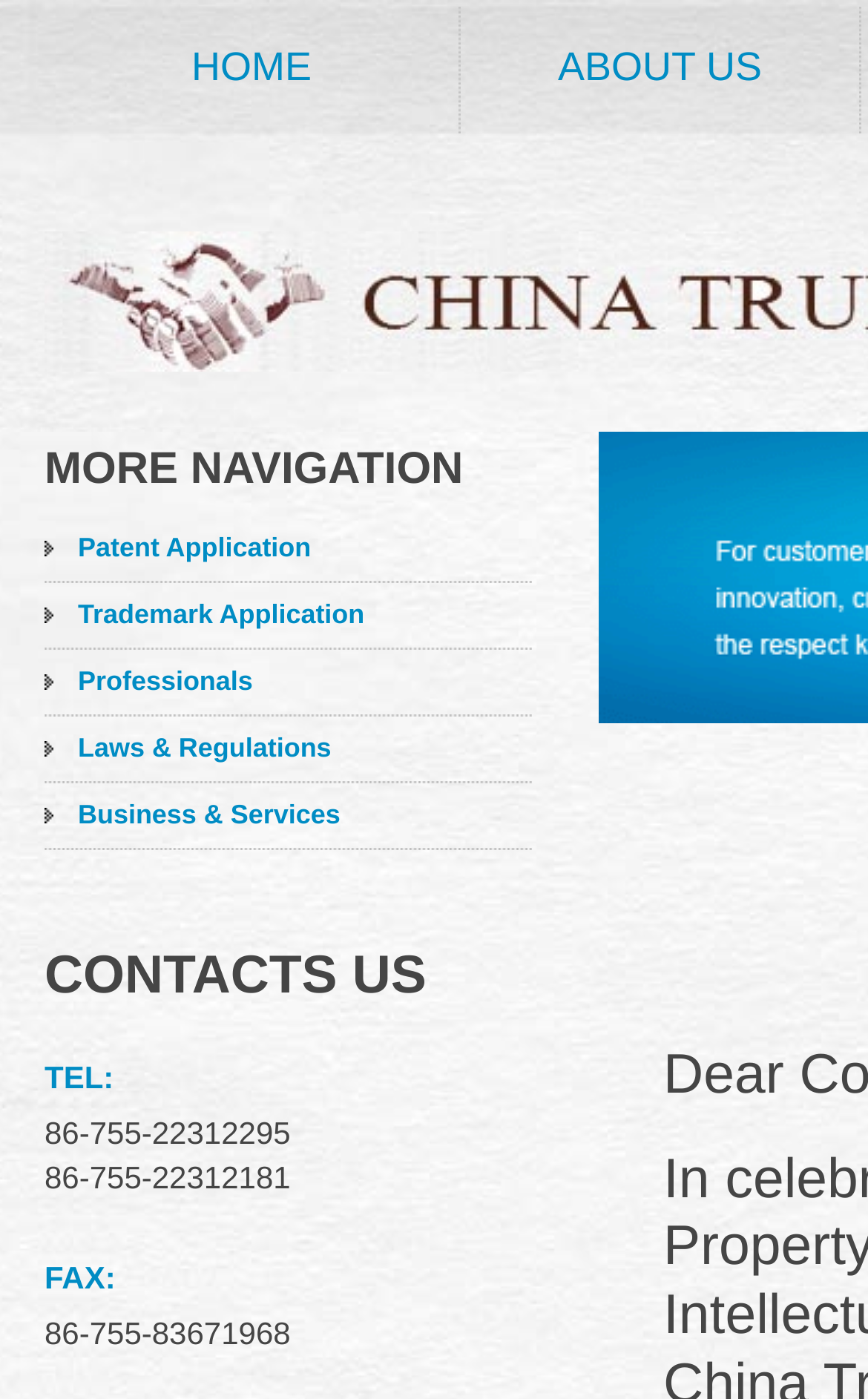Please answer the following question as detailed as possible based on the image: 
What is the fax number?

I found the fax number by looking at the 'CONTACTS US' section, where it says 'FAX:' and then lists the fax number, which is 86-755-83671968.